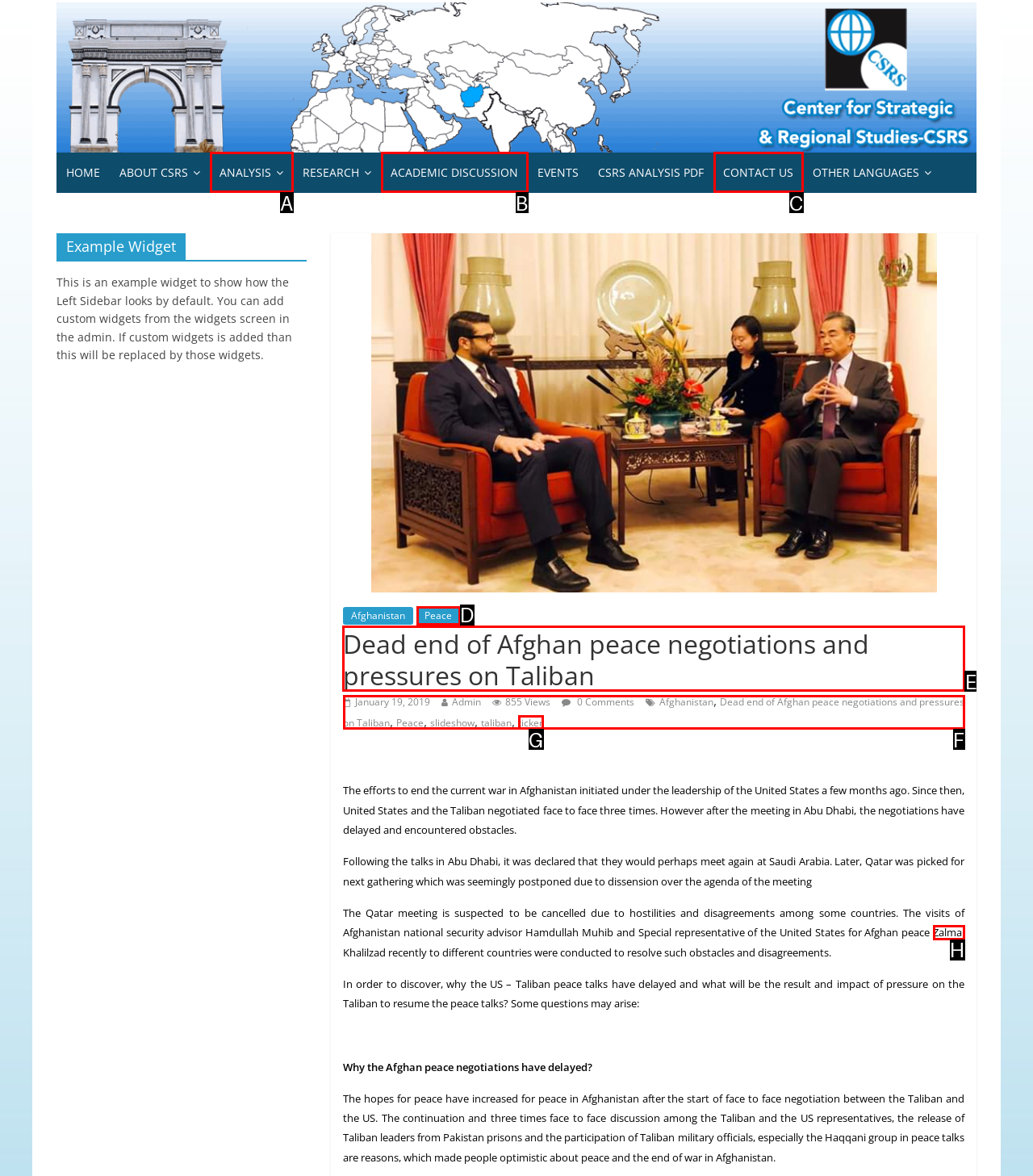Tell me which one HTML element you should click to complete the following task: Read the article about Dead end of Afghan peace negotiations and pressures on Taliban
Answer with the option's letter from the given choices directly.

E